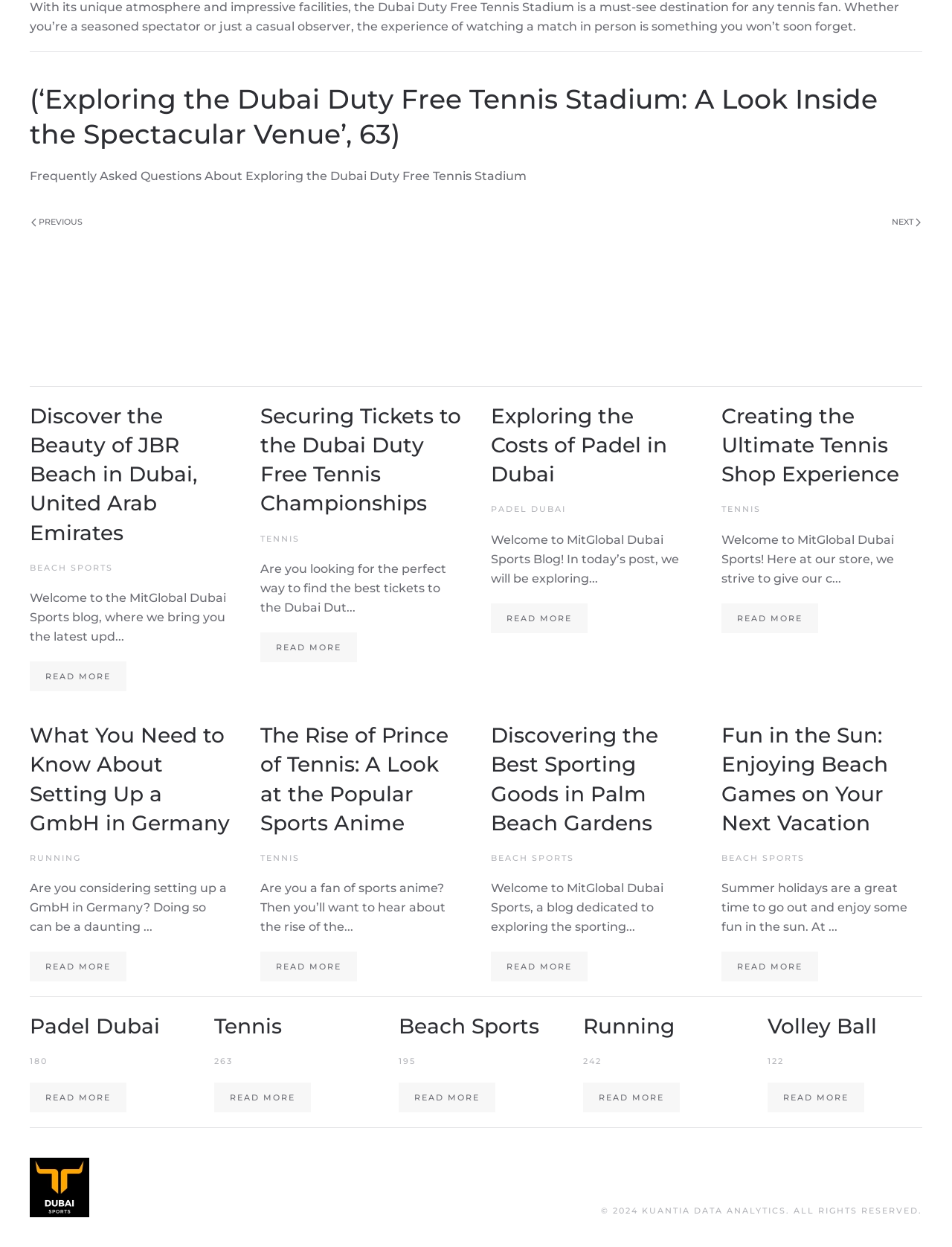Please give the bounding box coordinates of the area that should be clicked to fulfill the following instruction: "Click on 'NEXT'". The coordinates should be in the format of four float numbers from 0 to 1, i.e., [left, top, right, bottom].

[0.935, 0.173, 0.969, 0.184]